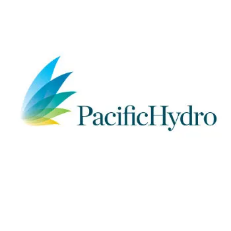What does Pacific Hydro specialize in?
Please provide a single word or phrase answer based on the image.

Renewable energy solutions